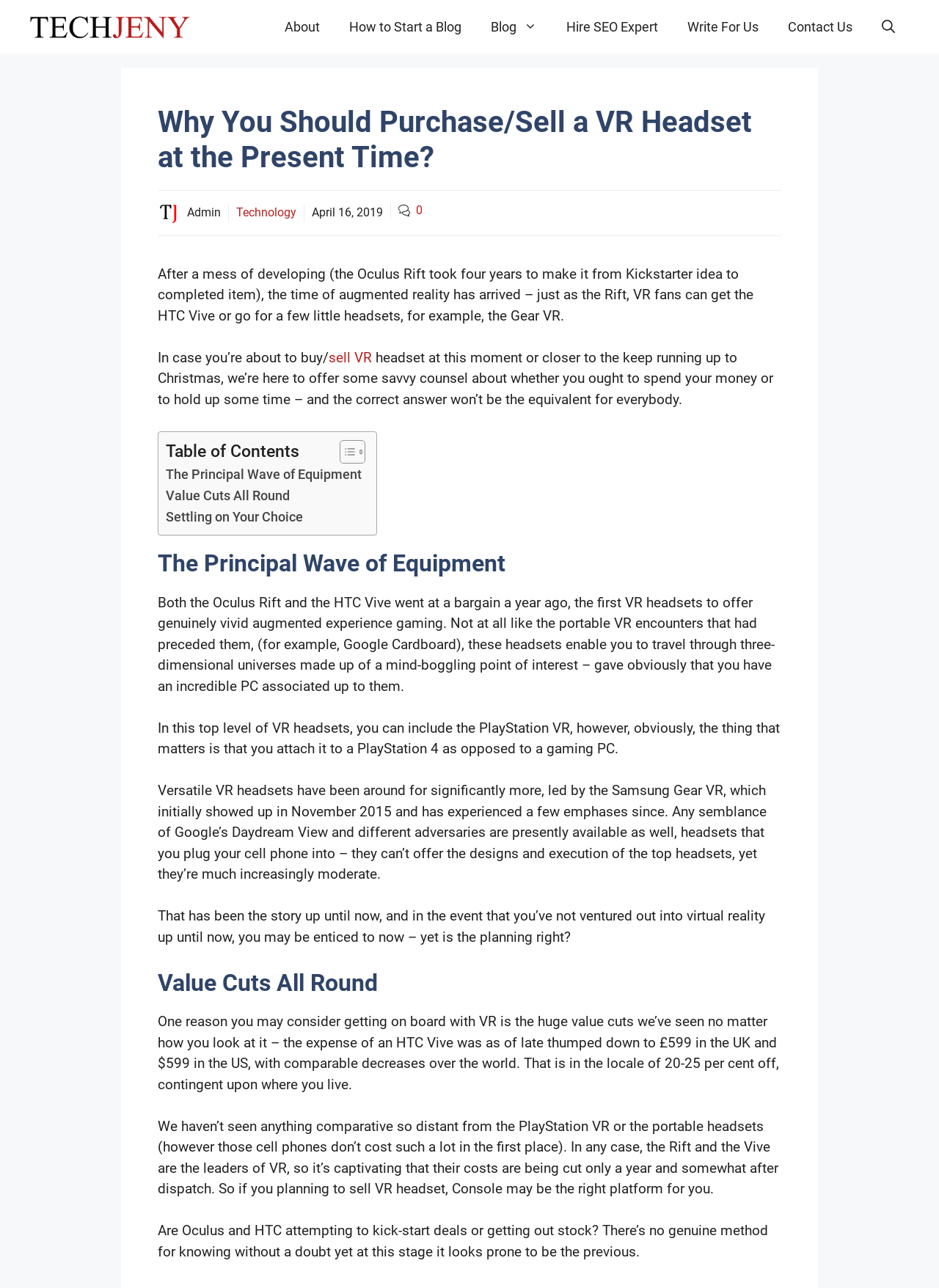Please specify the bounding box coordinates of the clickable section necessary to execute the following command: "Click on the 'Toggle Table of Content' link".

[0.35, 0.341, 0.385, 0.36]